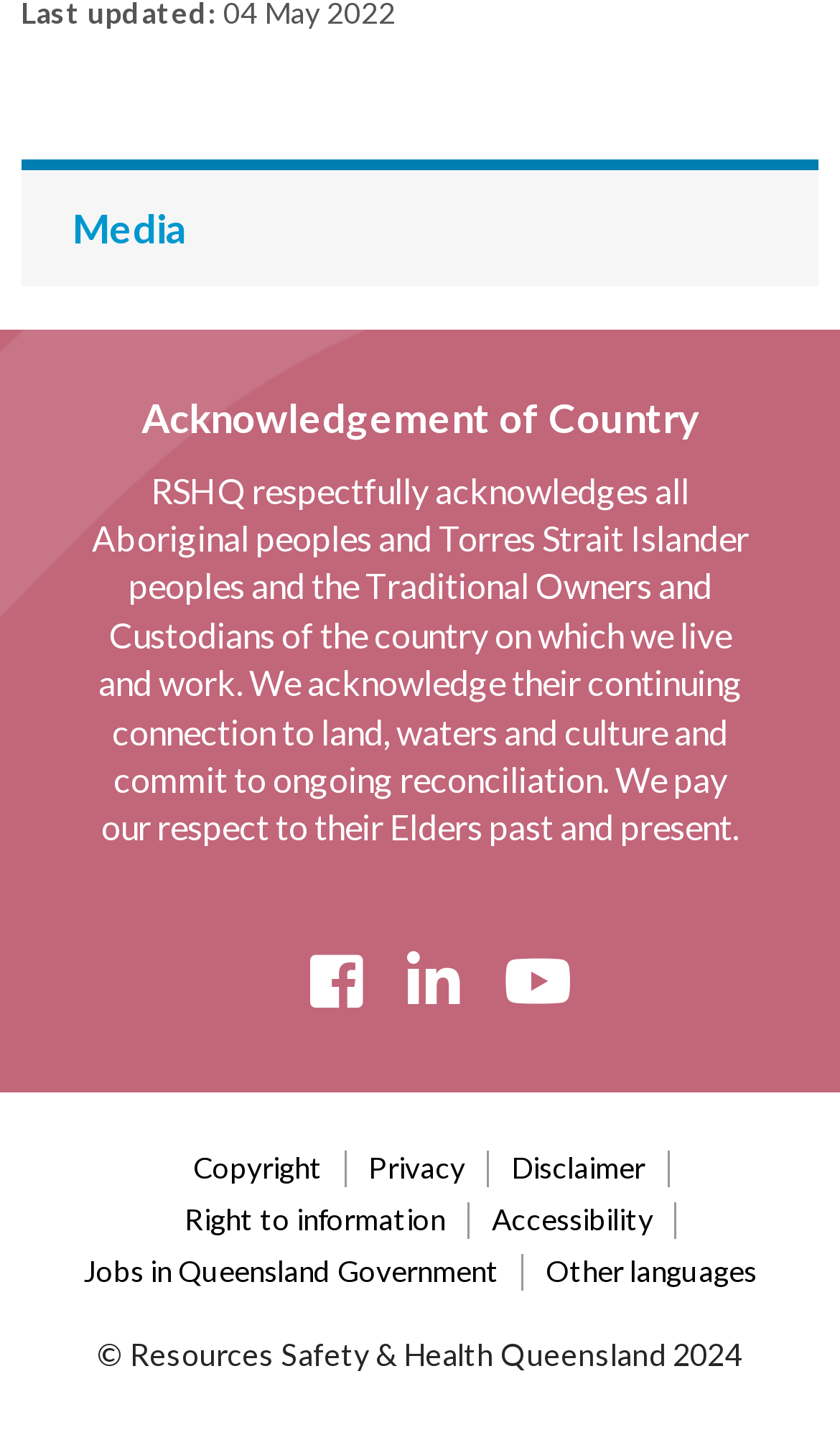Please locate the bounding box coordinates of the element that should be clicked to achieve the given instruction: "Check Accessibility".

[0.585, 0.838, 0.777, 0.862]